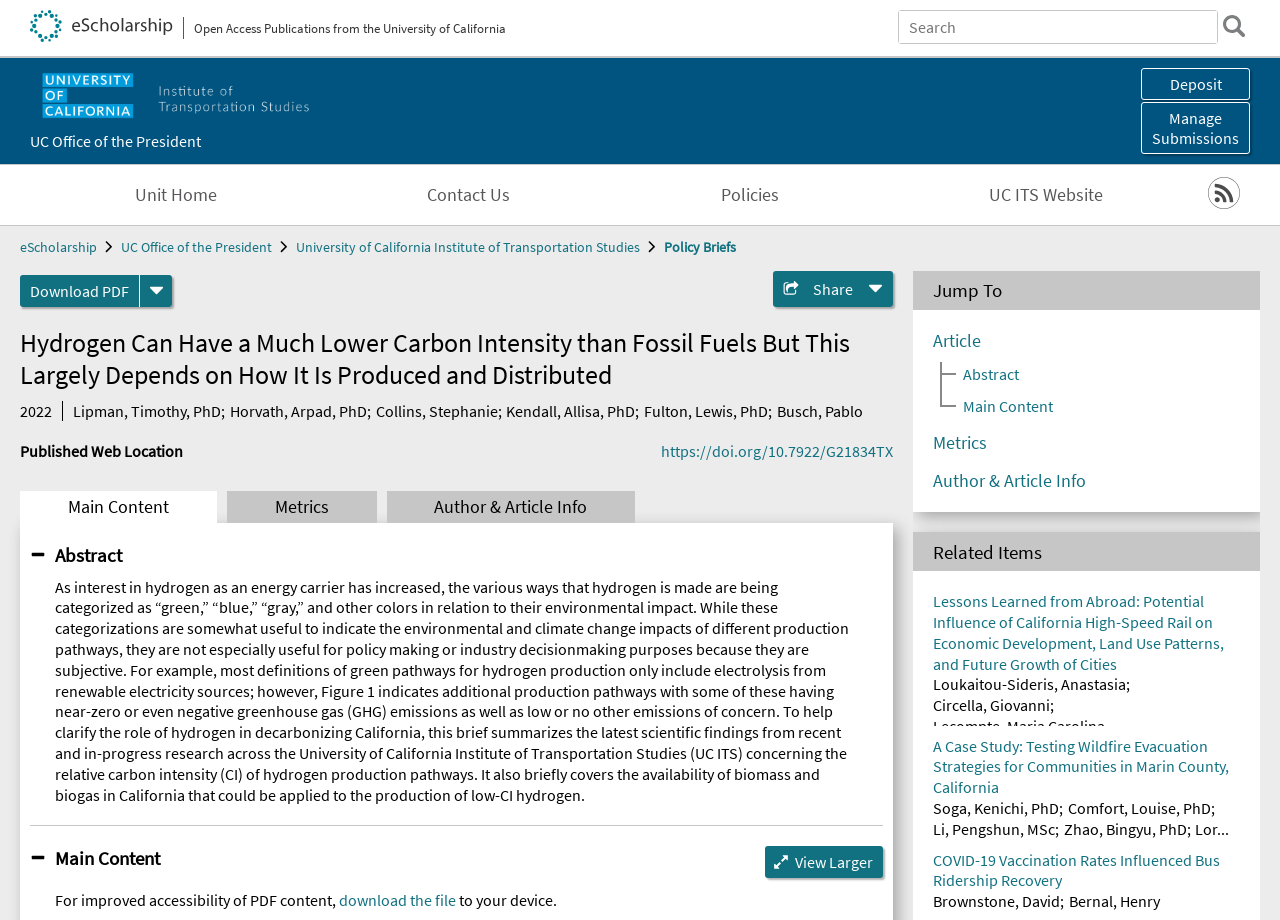Using the format (top-left x, top-left y, bottom-right x, bottom-right y), provide the bounding box coordinates for the described UI element. All values should be floating point numbers between 0 and 1: Lecompte, Maria Carolina

[0.729, 0.778, 0.863, 0.8]